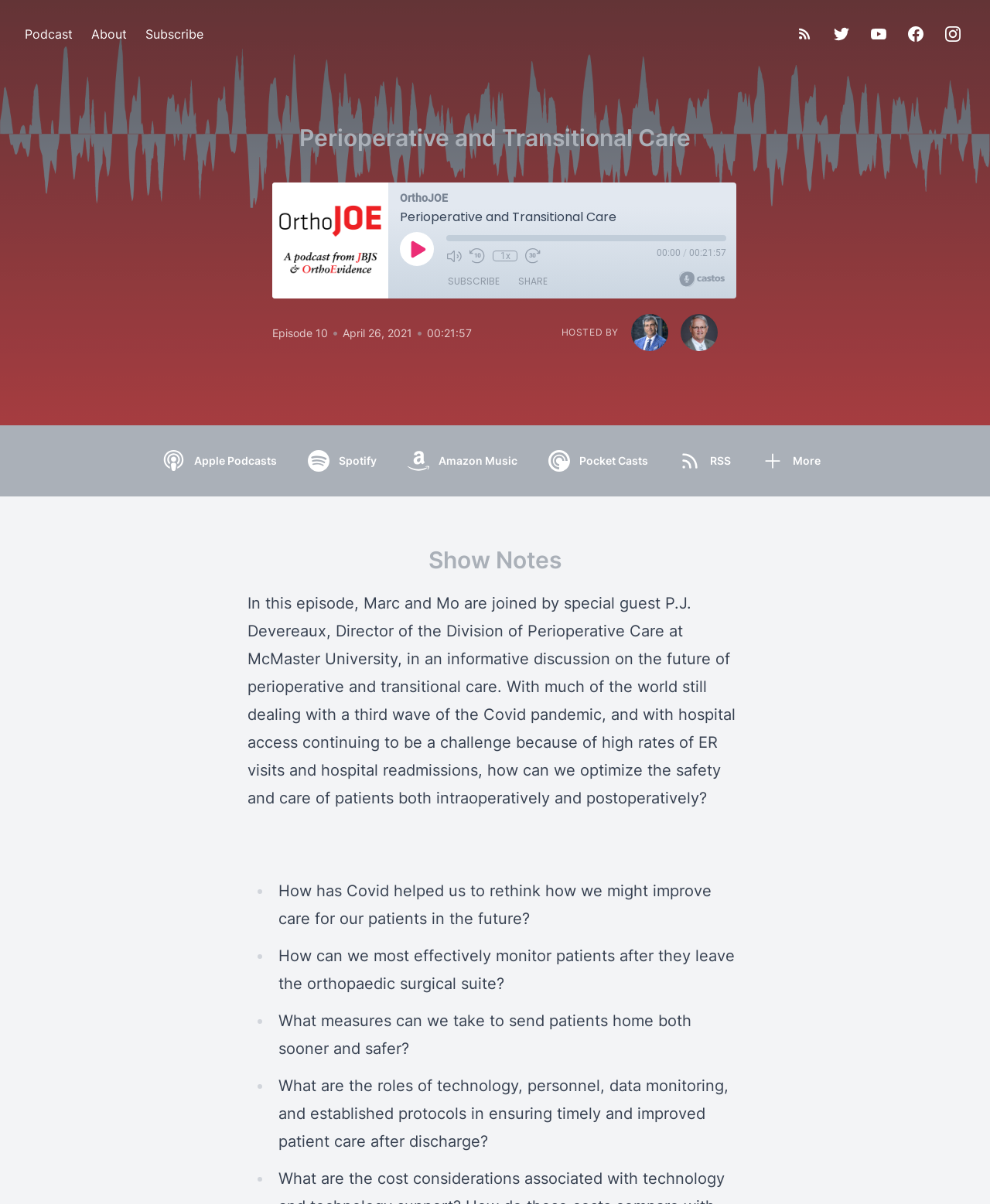Who are the hosts of the podcast?
Look at the screenshot and respond with one word or a short phrase.

Mohit Bhandari, MD and Marc Swiontkowski, MD